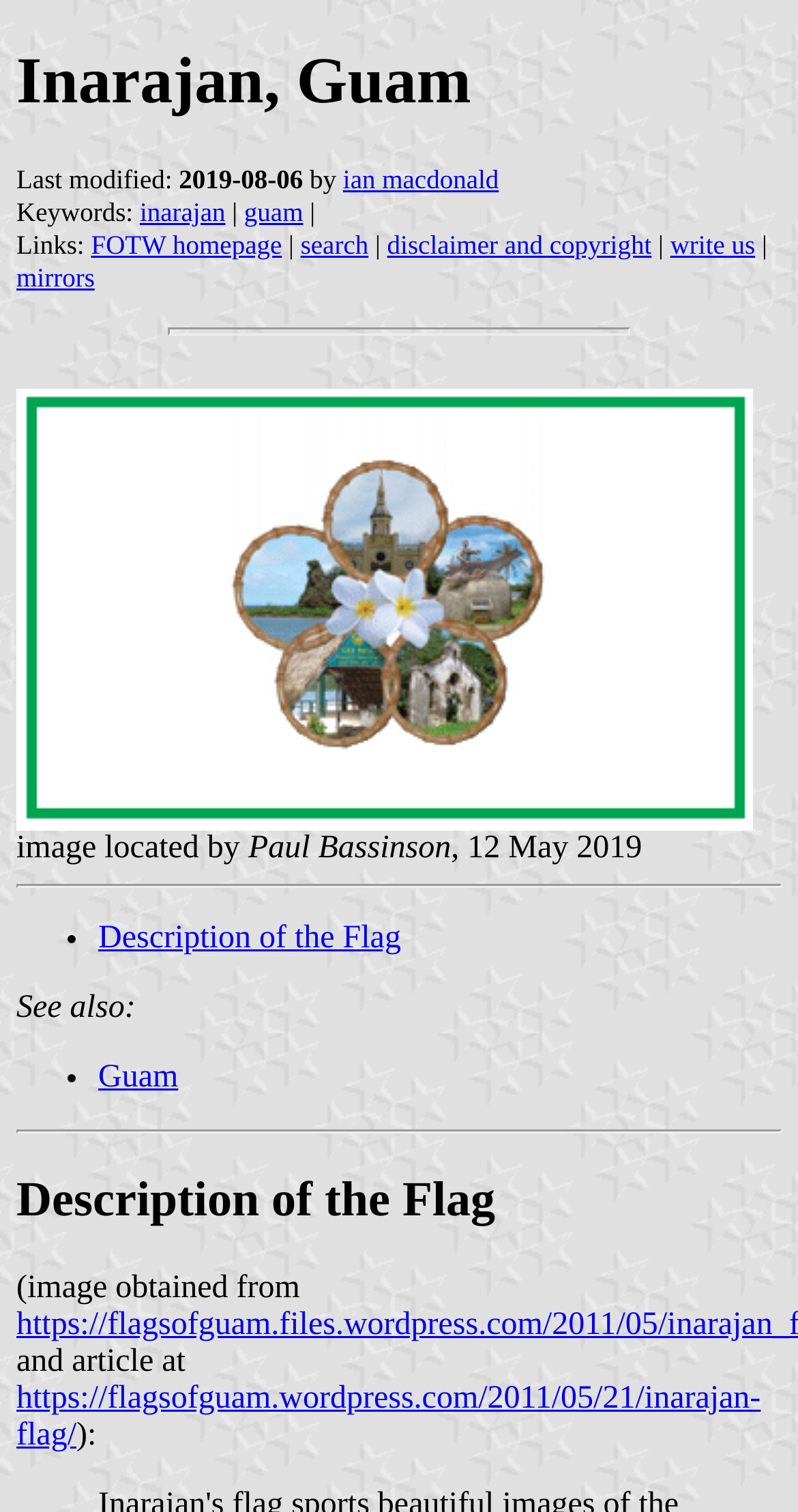Given the description "Description of the Flag", provide the bounding box coordinates of the corresponding UI element.

[0.021, 0.776, 0.62, 0.812]